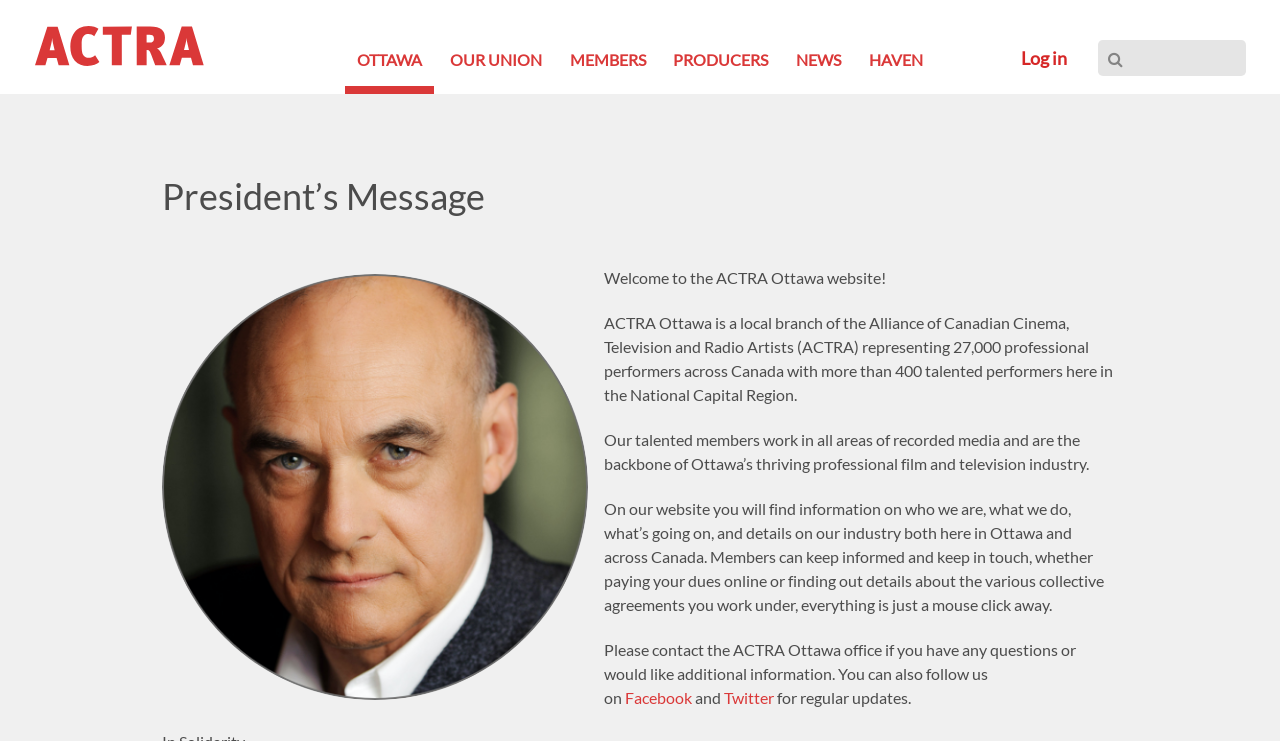Find the bounding box coordinates corresponding to the UI element with the description: "HAVEN". The coordinates should be formatted as [left, top, right, bottom], with values as floats between 0 and 1.

[0.669, 0.054, 0.731, 0.107]